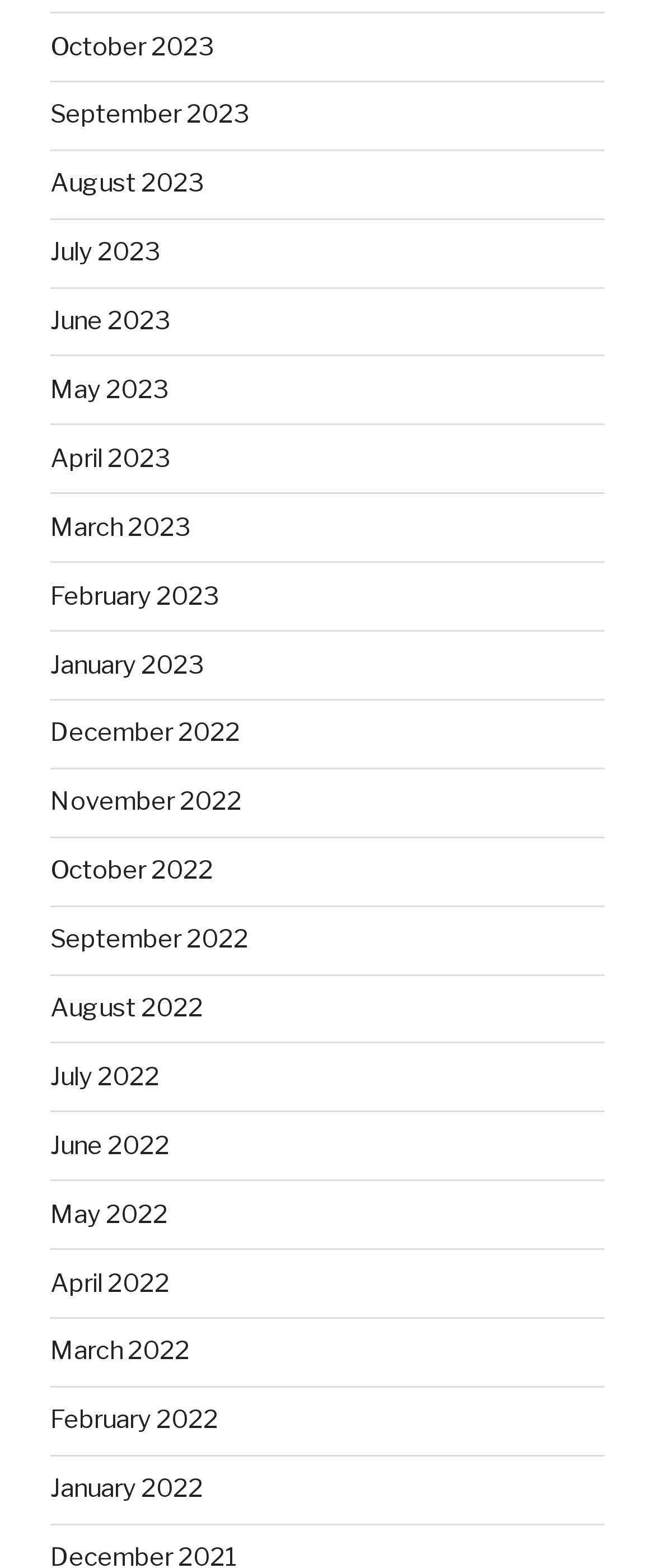Use a single word or phrase to answer this question: 
How many links are there in the first row?

4